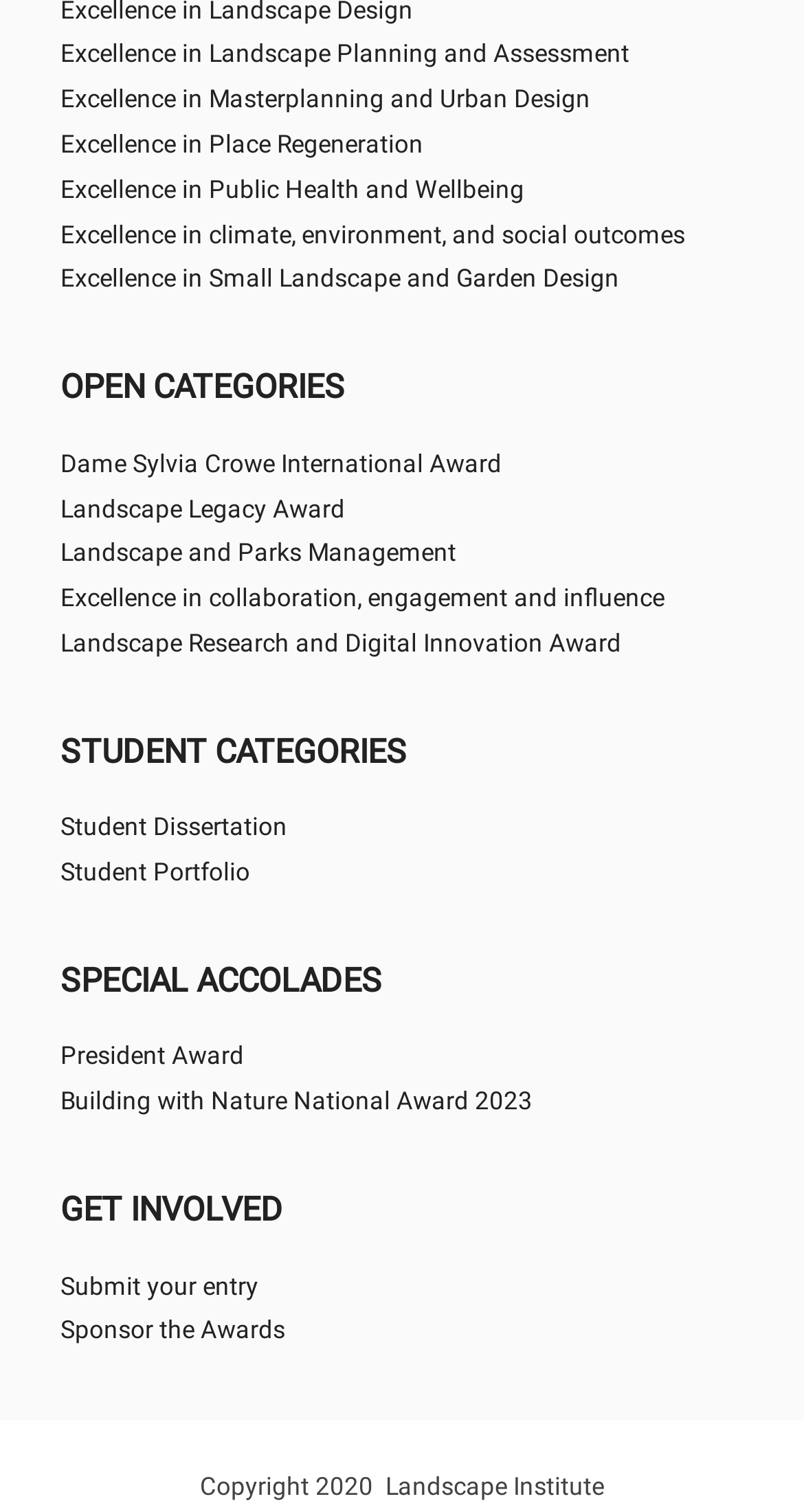Find the bounding box coordinates of the clickable element required to execute the following instruction: "Learn about President Award". Provide the coordinates as four float numbers between 0 and 1, i.e., [left, top, right, bottom].

[0.075, 0.688, 0.925, 0.711]